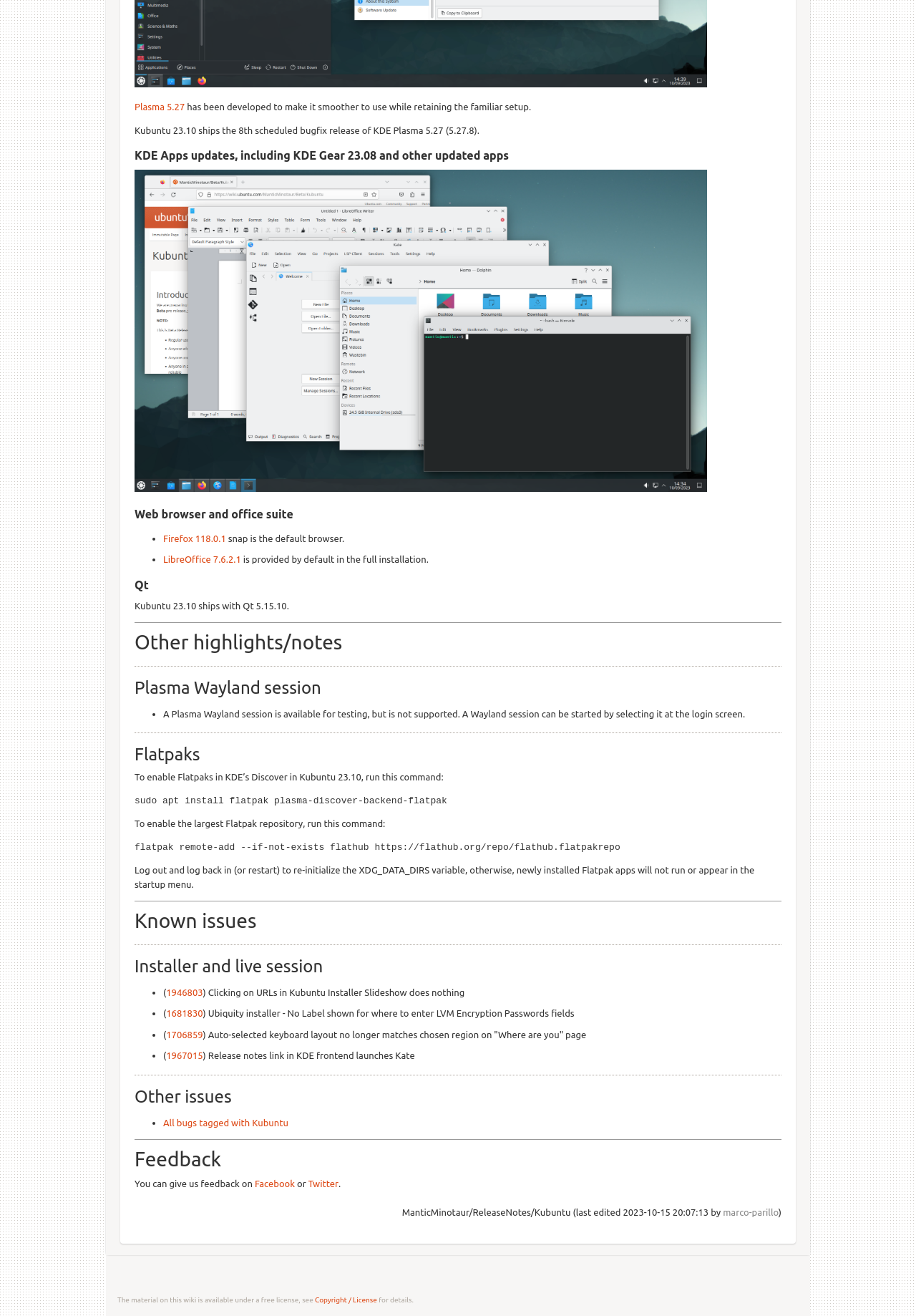What is the version of Qt in Kubuntu 23.10?
Answer the question with as much detail as you can, using the image as a reference.

The version of Qt in Kubuntu 23.10 is mentioned in the 'Qt' section, which states 'Kubuntu 23.10 ships with Qt 5.15.10'.